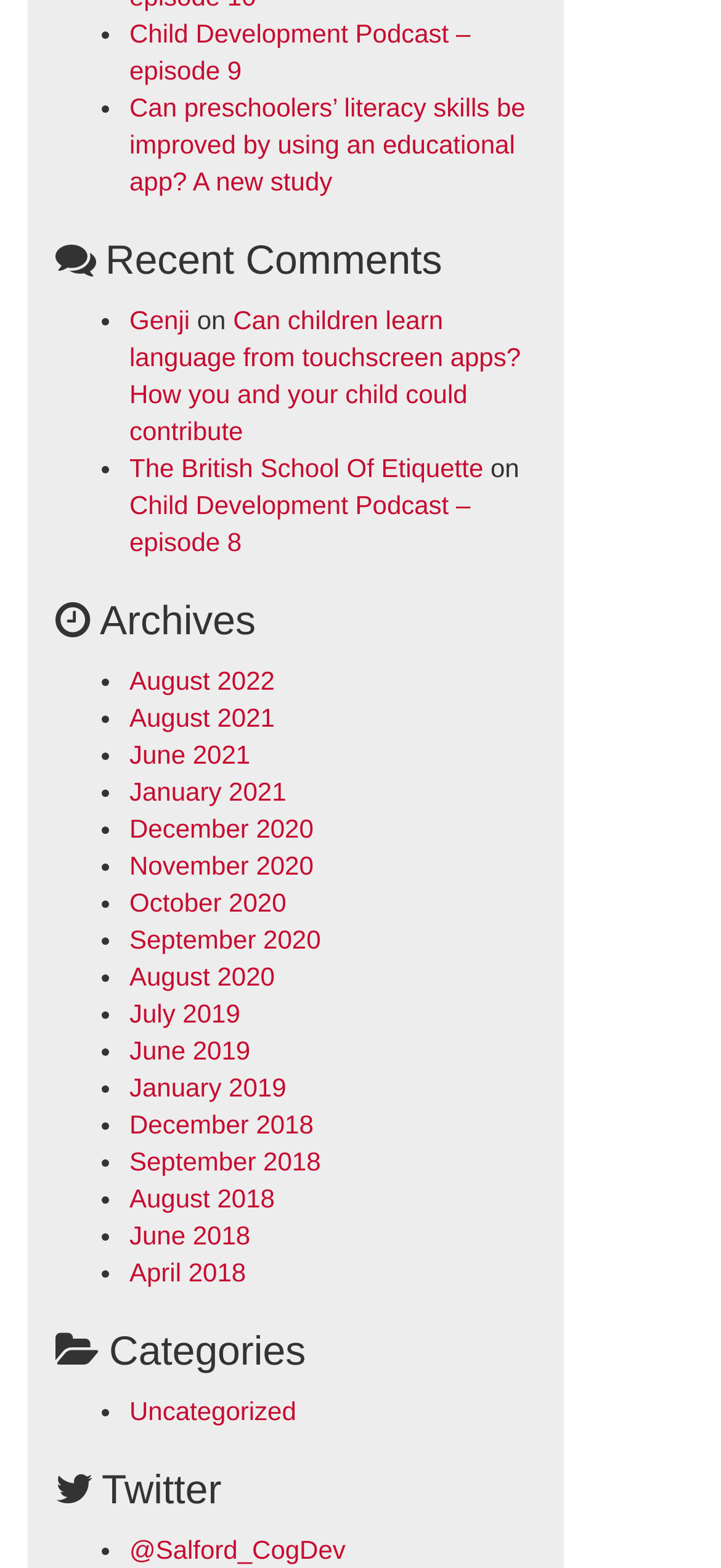Please determine the bounding box coordinates, formatted as (top-left x, top-left y, bottom-right x, bottom-right y), with all values as floating point numbers between 0 and 1. Identify the bounding box of the region described as: April 2018

[0.179, 0.802, 0.341, 0.821]